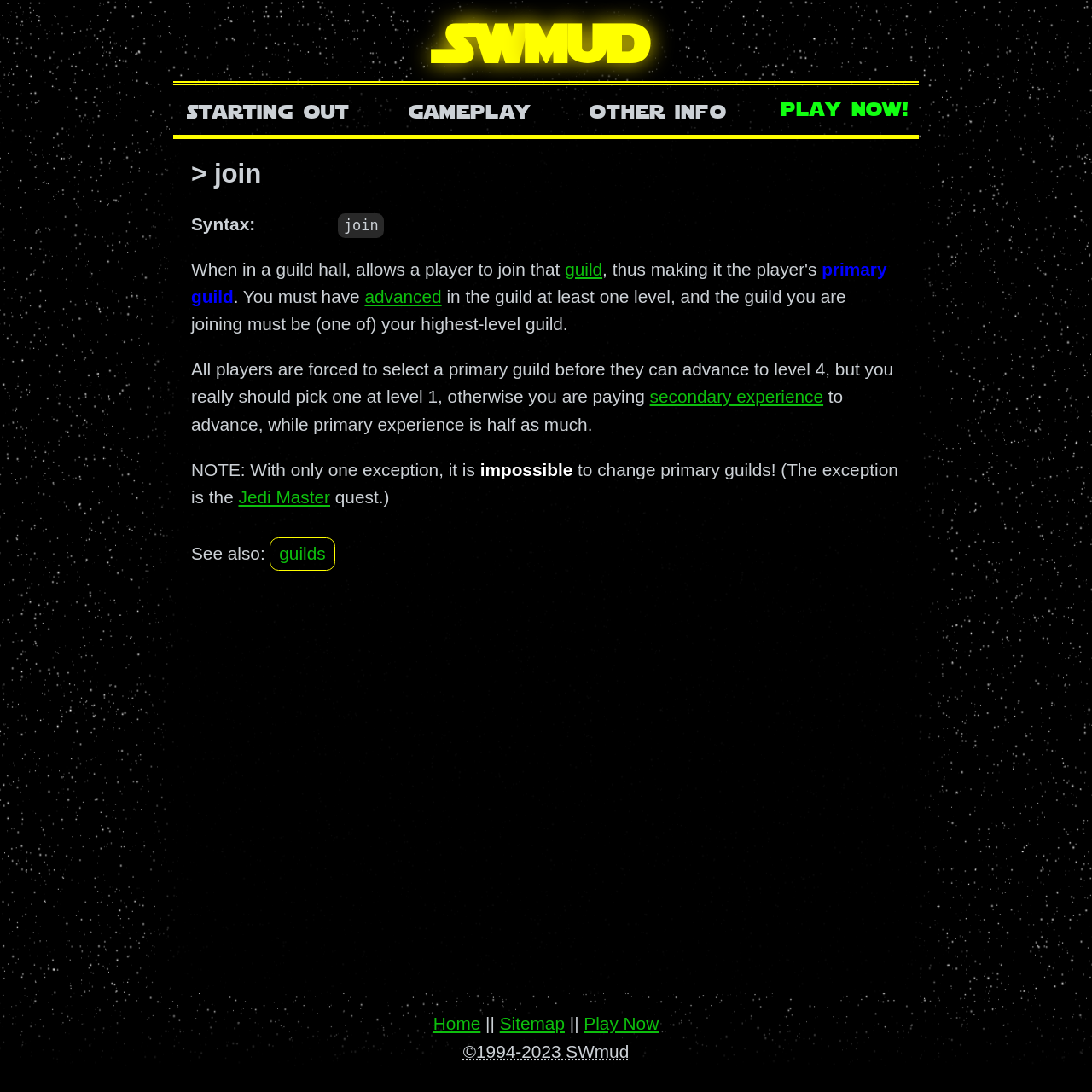Locate the bounding box of the user interface element based on this description: "guilds".

[0.247, 0.492, 0.307, 0.522]